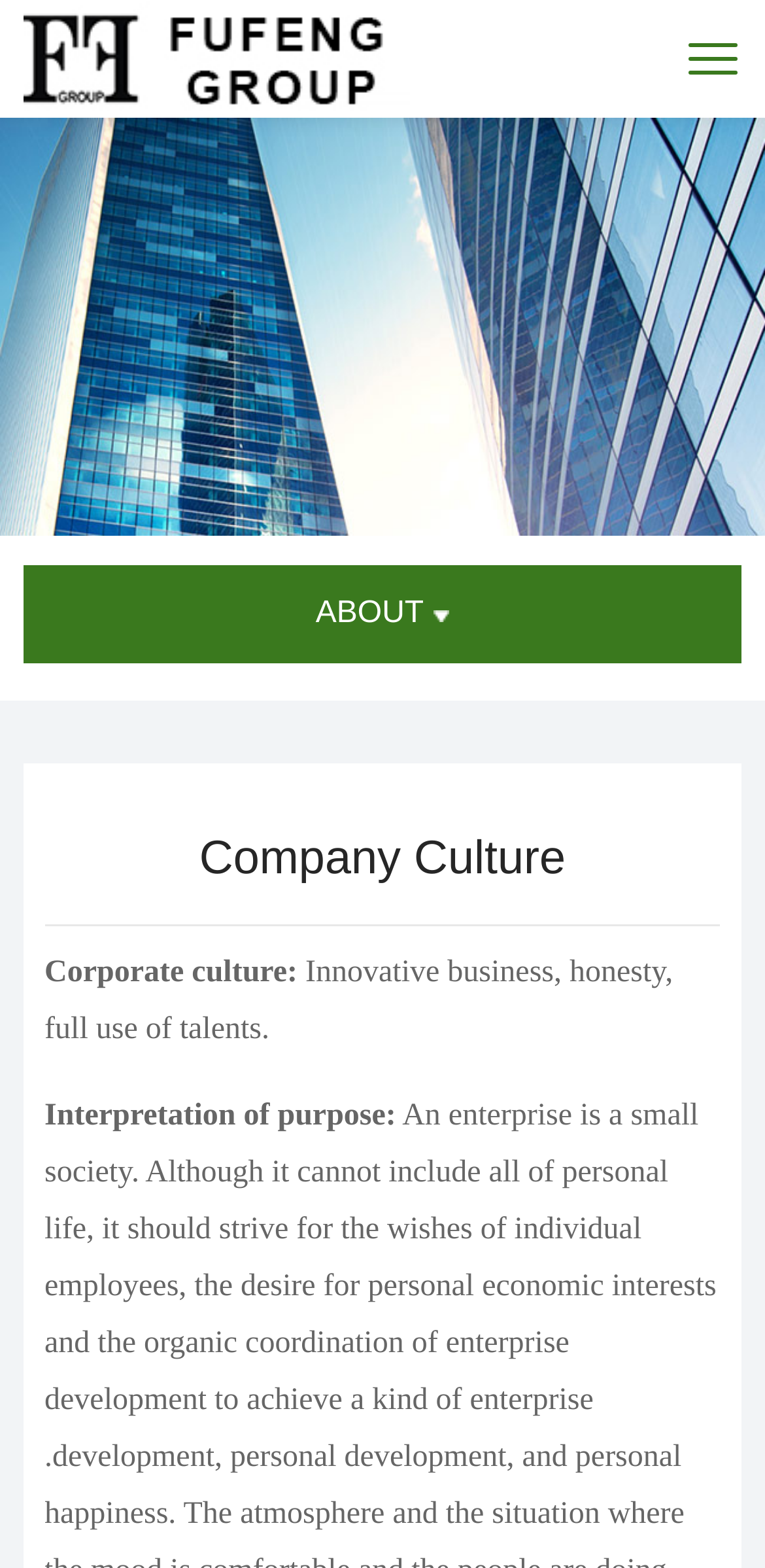Provide a comprehensive caption for the webpage.

The webpage is about the company culture of Fufeng Group, specifically Suzhou Fufeng United Electronics Co., Ltd. At the top left corner, there is a logo image with a link, which is also labeled as "logo". 

Below the logo, there is a large banner image that spans the entire width of the page, displaying the text "FUFENG". 

On the top right side, there is a navigation menu with a heading labeled "ABOUT". 

The main content of the page is divided into sections, with a heading "Company Culture" located at the top center of the page. 

Below the "Company Culture" heading, there is a paragraph describing the corporate culture, which values innovative business, honesty, and full use of talents. 

Further down, there is another section labeled "Interpretation of purpose:", which is likely to provide more information about the company's mission and values.